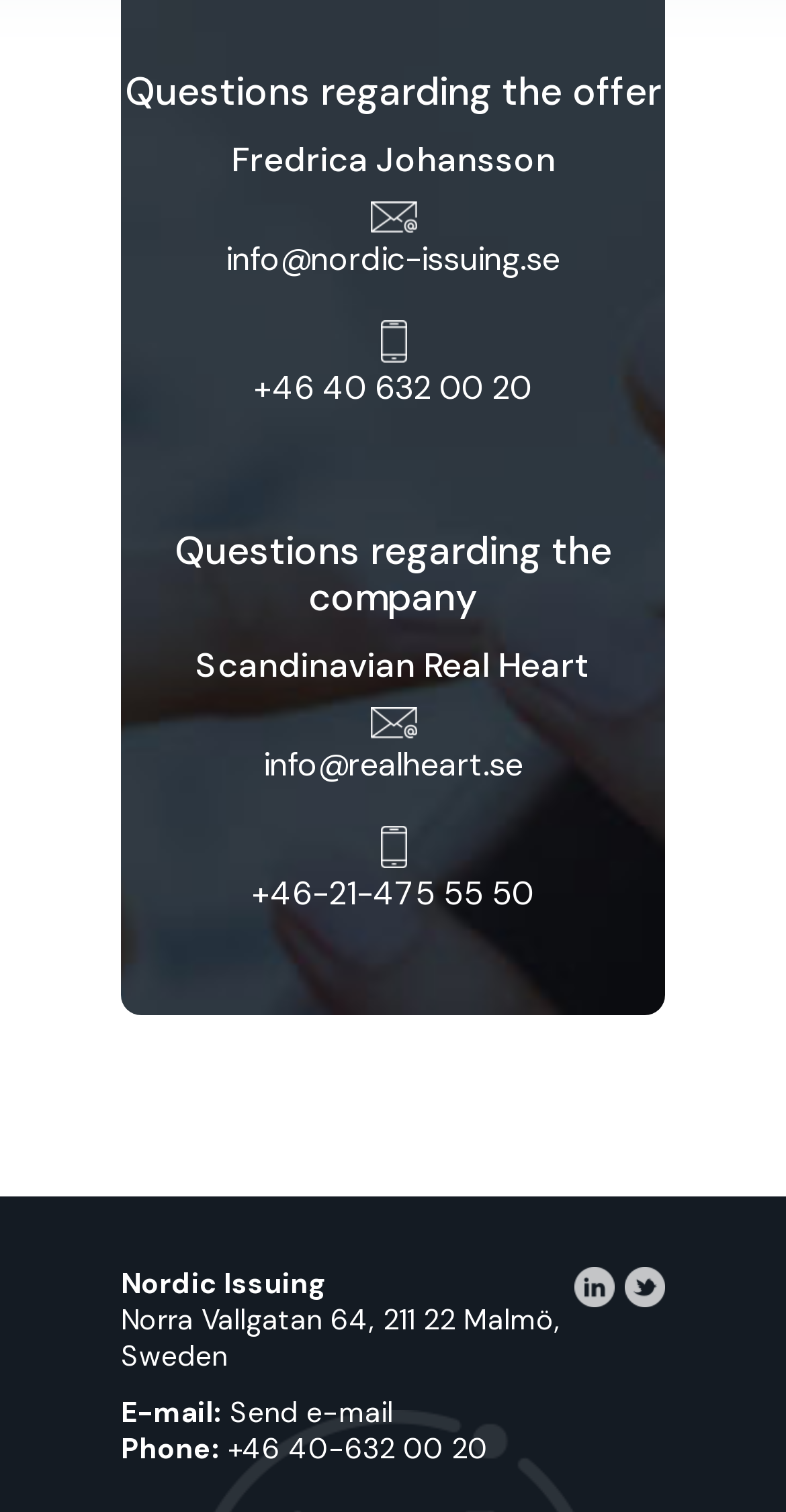Identify and provide the bounding box coordinates of the UI element described: "Impressum". The coordinates should be formatted as [left, top, right, bottom], with each number being a float between 0 and 1.

None